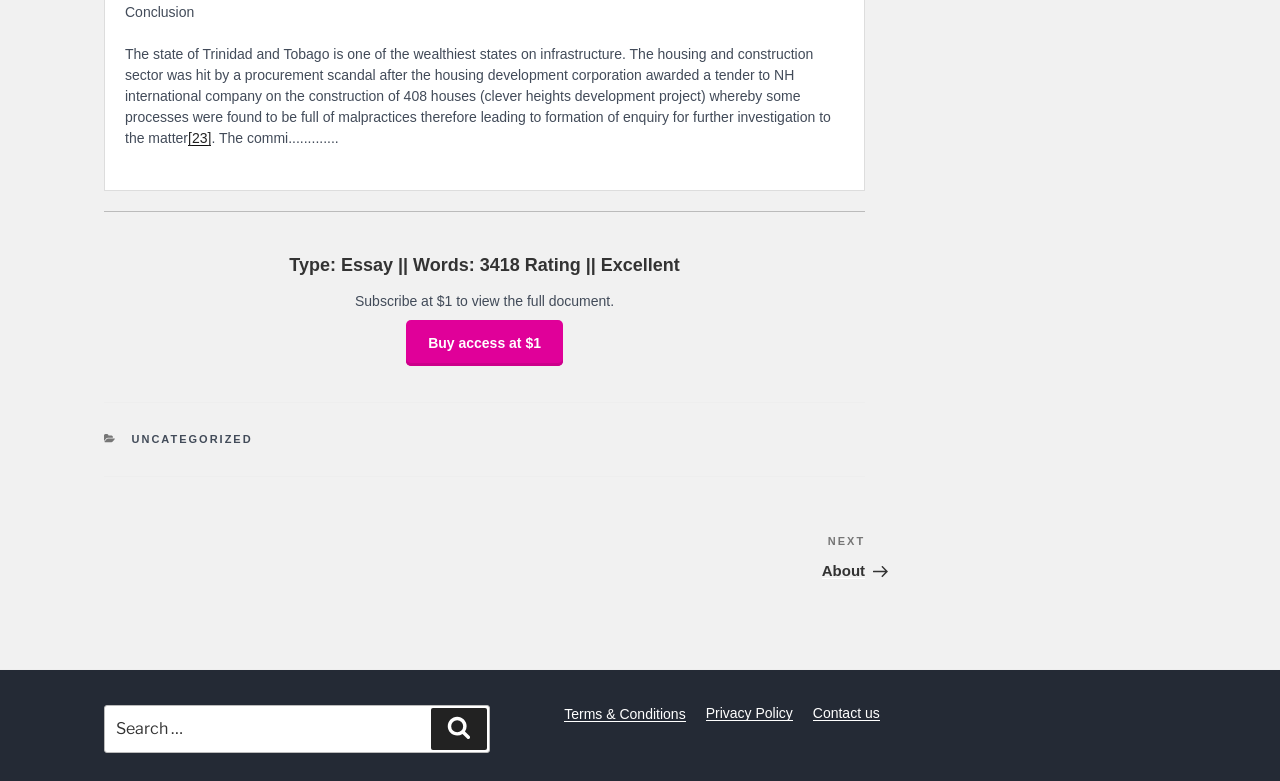Please find the bounding box coordinates of the element that must be clicked to perform the given instruction: "Visit the webpage about health and safety at work". The coordinates should be four float numbers from 0 to 1, i.e., [left, top, right, bottom].

None